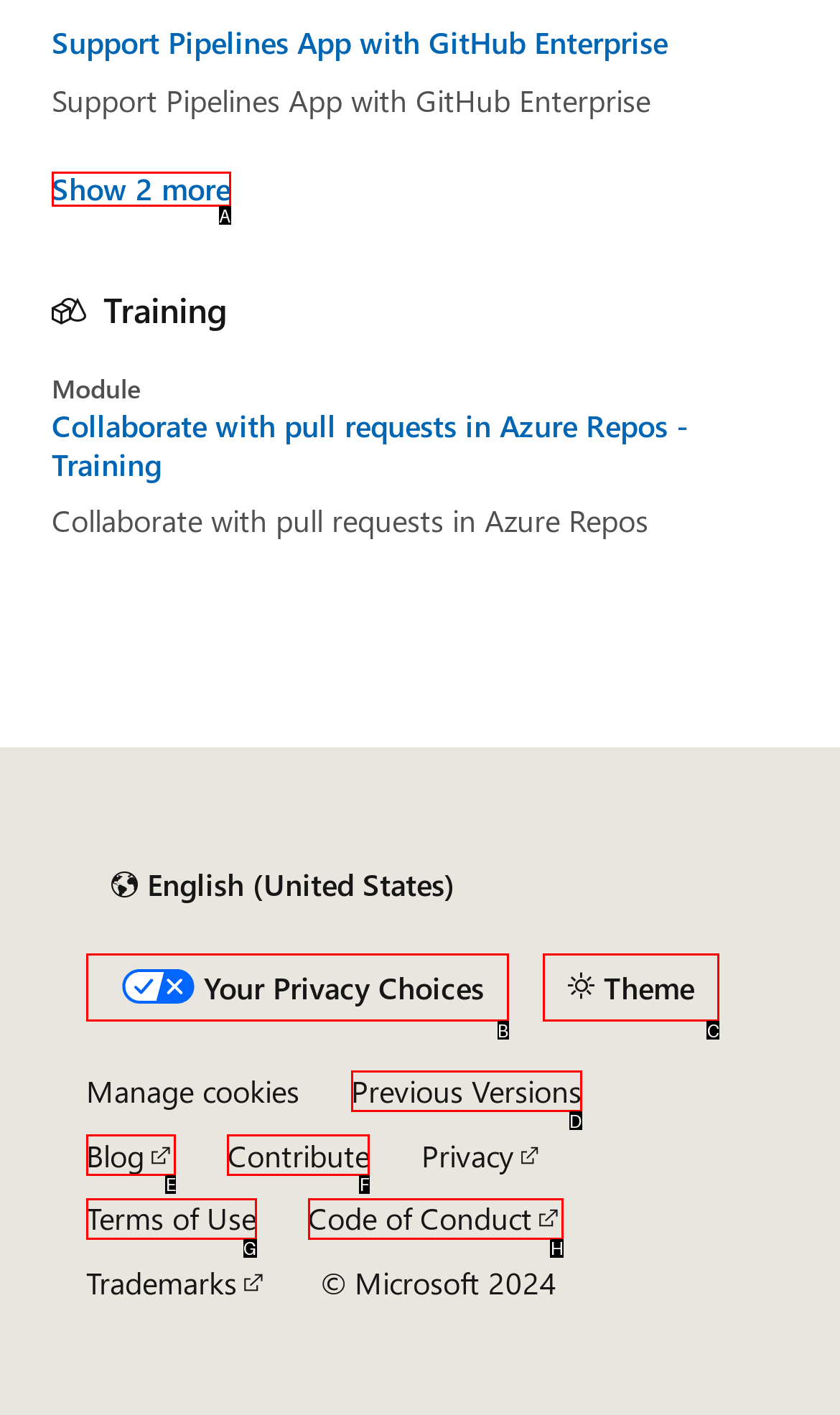Select the HTML element that corresponds to the description: Theme
Reply with the letter of the correct option from the given choices.

C